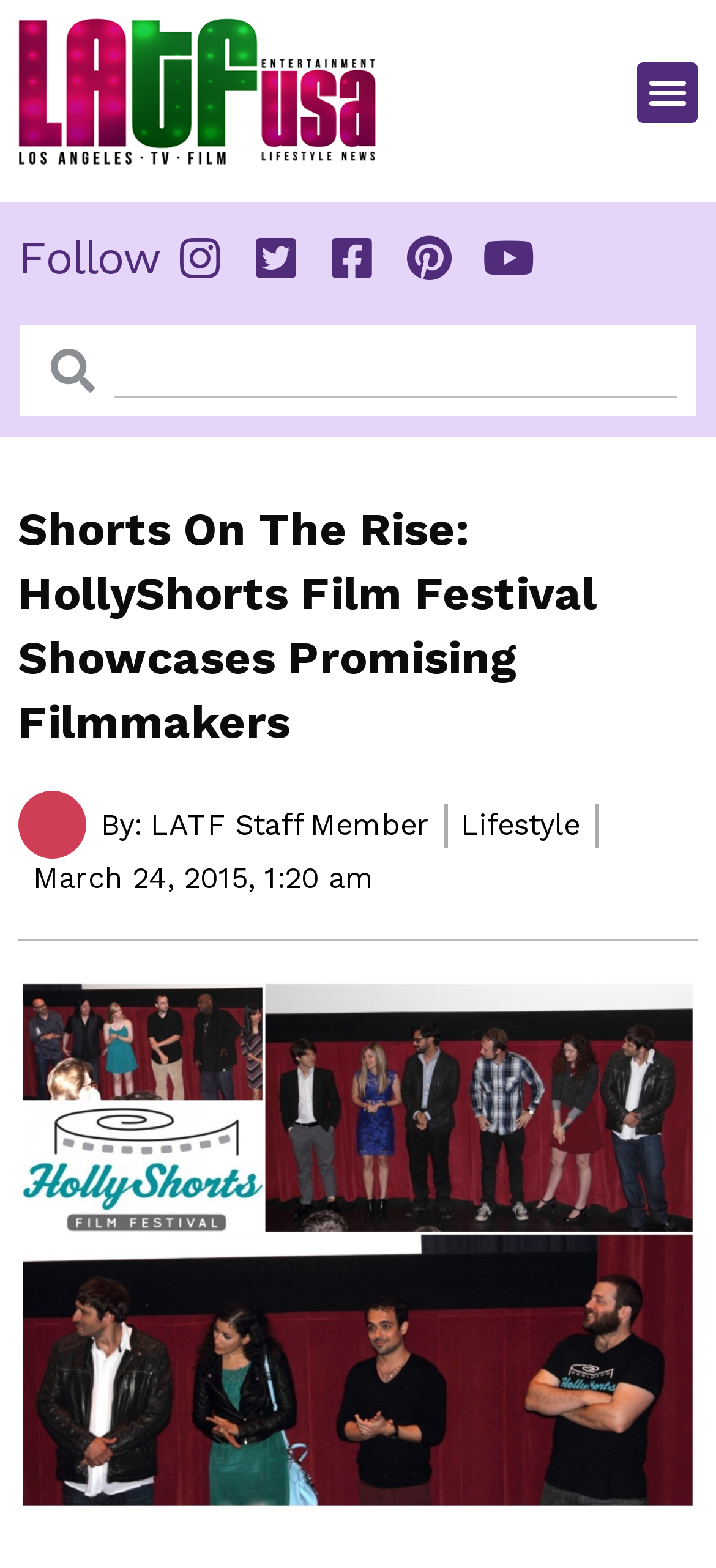How many social media links are available?
Provide a well-explained and detailed answer to the question.

I counted the number of links under the 'Follow' heading, which are 5 in total.